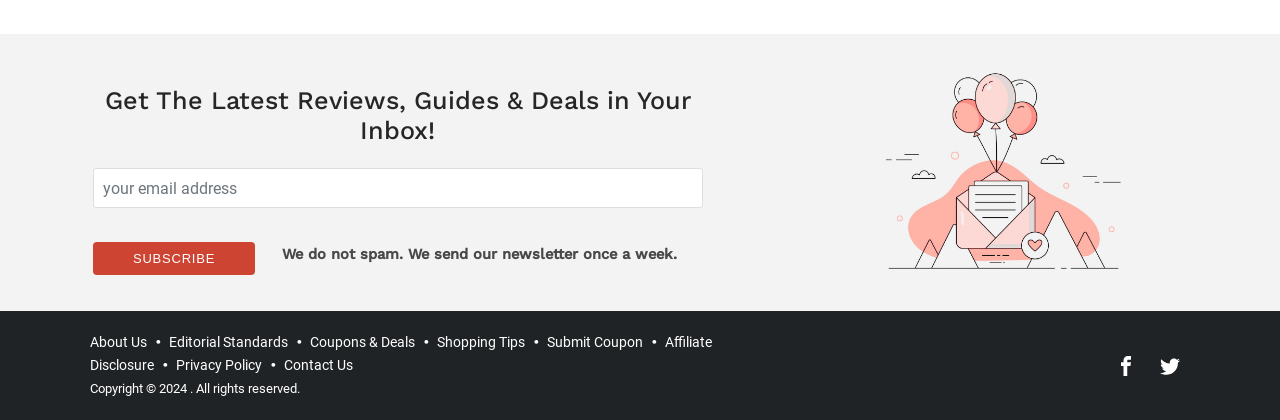Respond to the following question using a concise word or phrase: 
What is the purpose of the textbox?

Enter email address